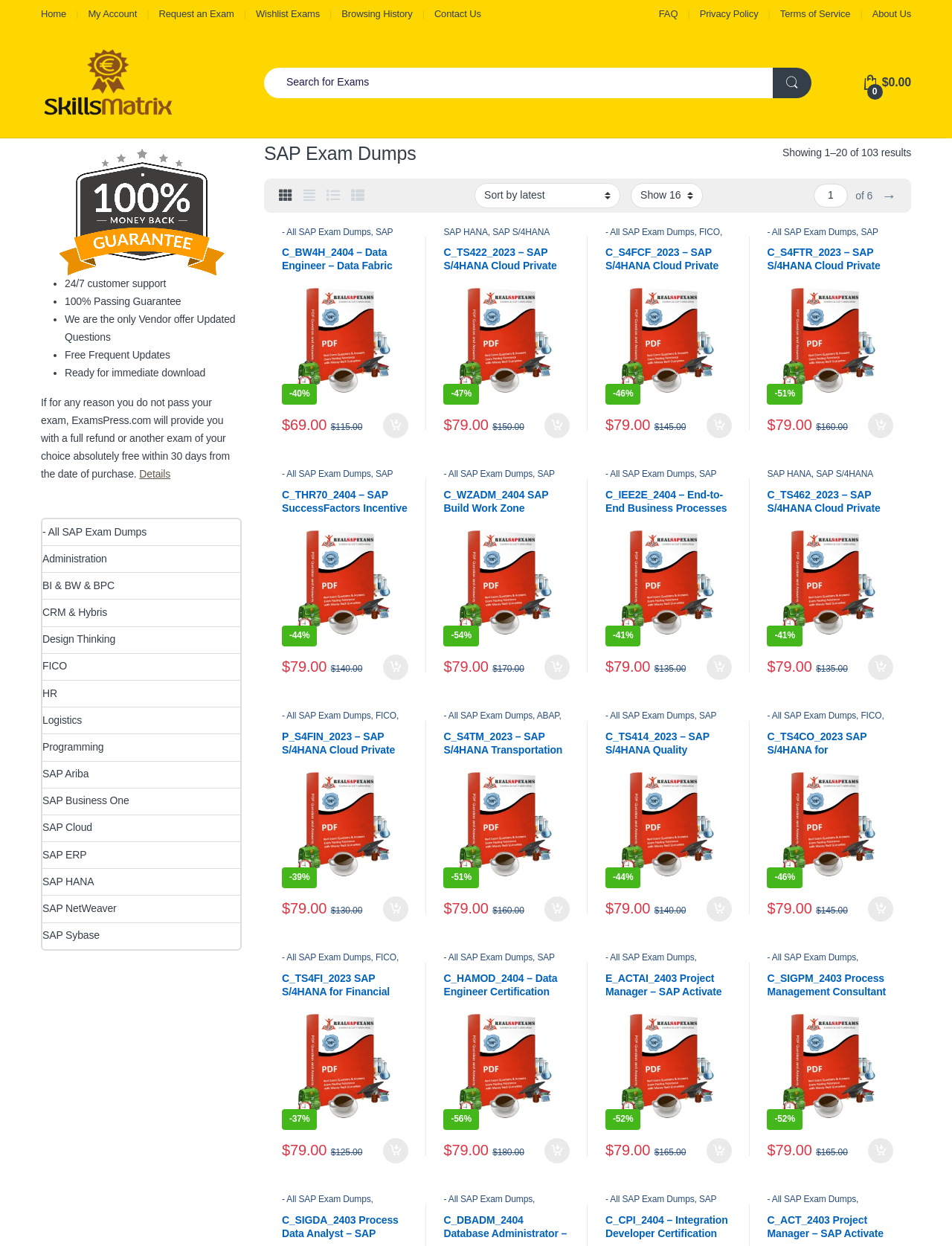Please identify the bounding box coordinates of where to click in order to follow the instruction: "Leave a comment on the article".

None